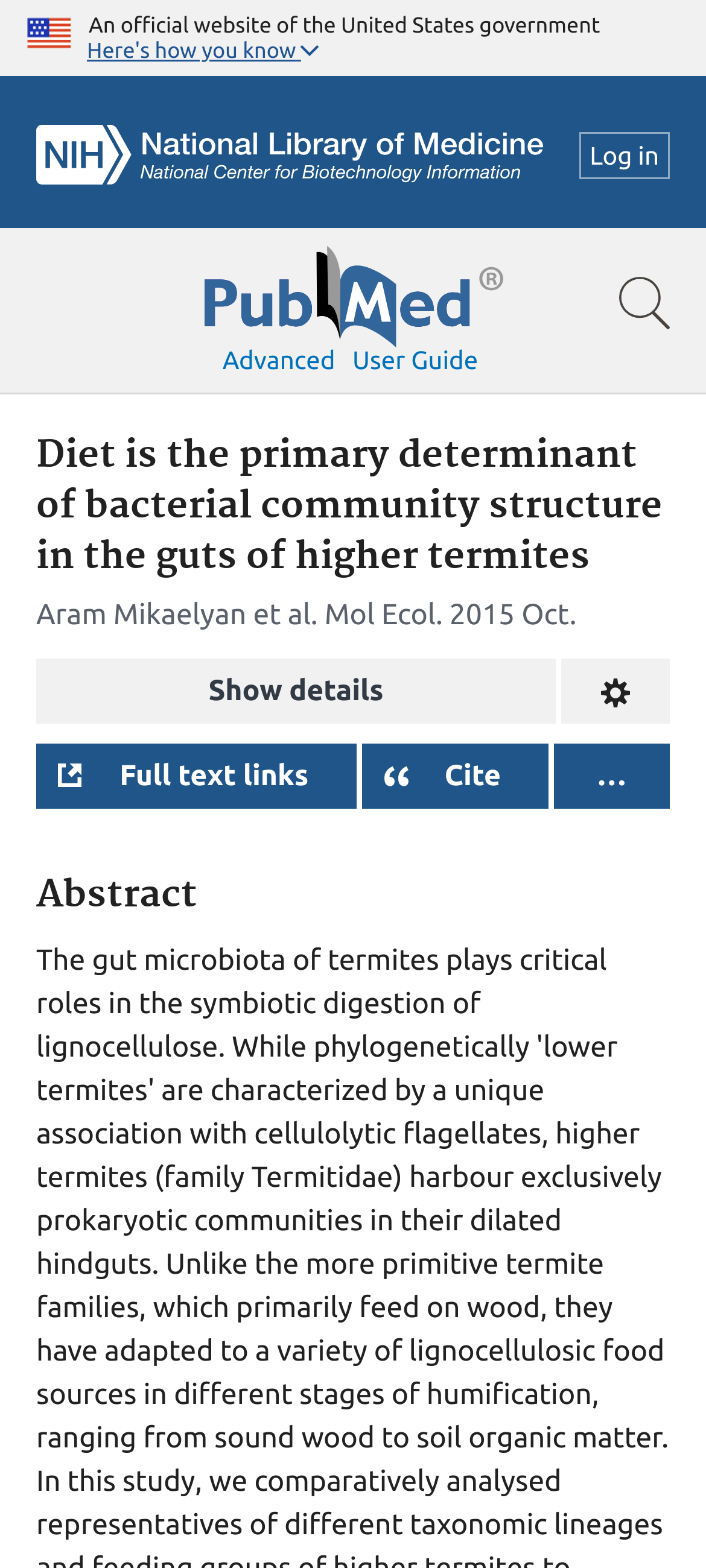Find the bounding box coordinates of the element to click in order to complete this instruction: "Search for a term". The bounding box coordinates must be four float numbers between 0 and 1, denoted as [left, top, right, bottom].

[0.0, 0.145, 1.0, 0.252]